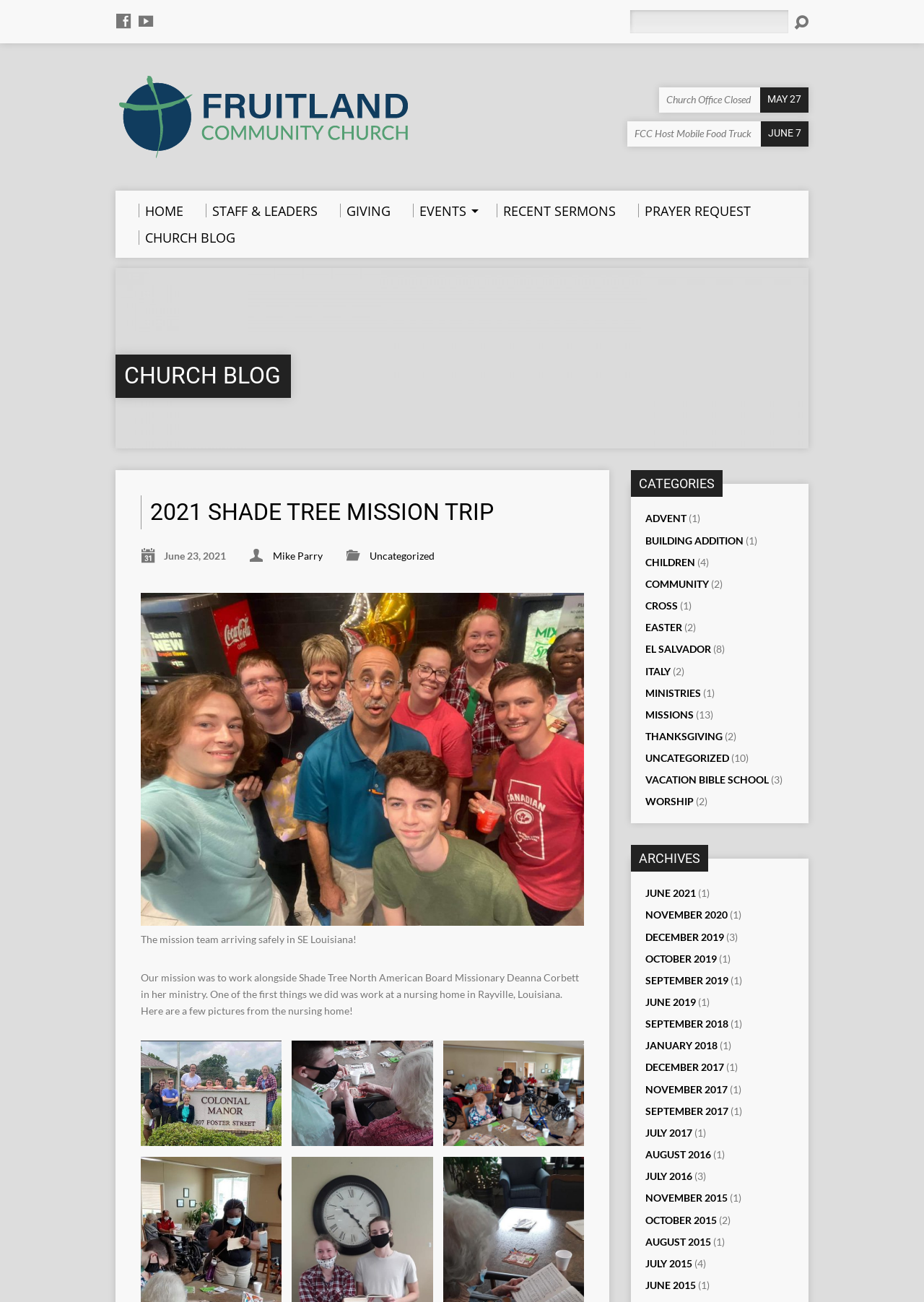For the following element description, predict the bounding box coordinates in the format (top-left x, top-left y, bottom-right x, bottom-right y). All values should be floating point numbers between 0 and 1. Description: Staff & Leaders

[0.223, 0.156, 0.344, 0.167]